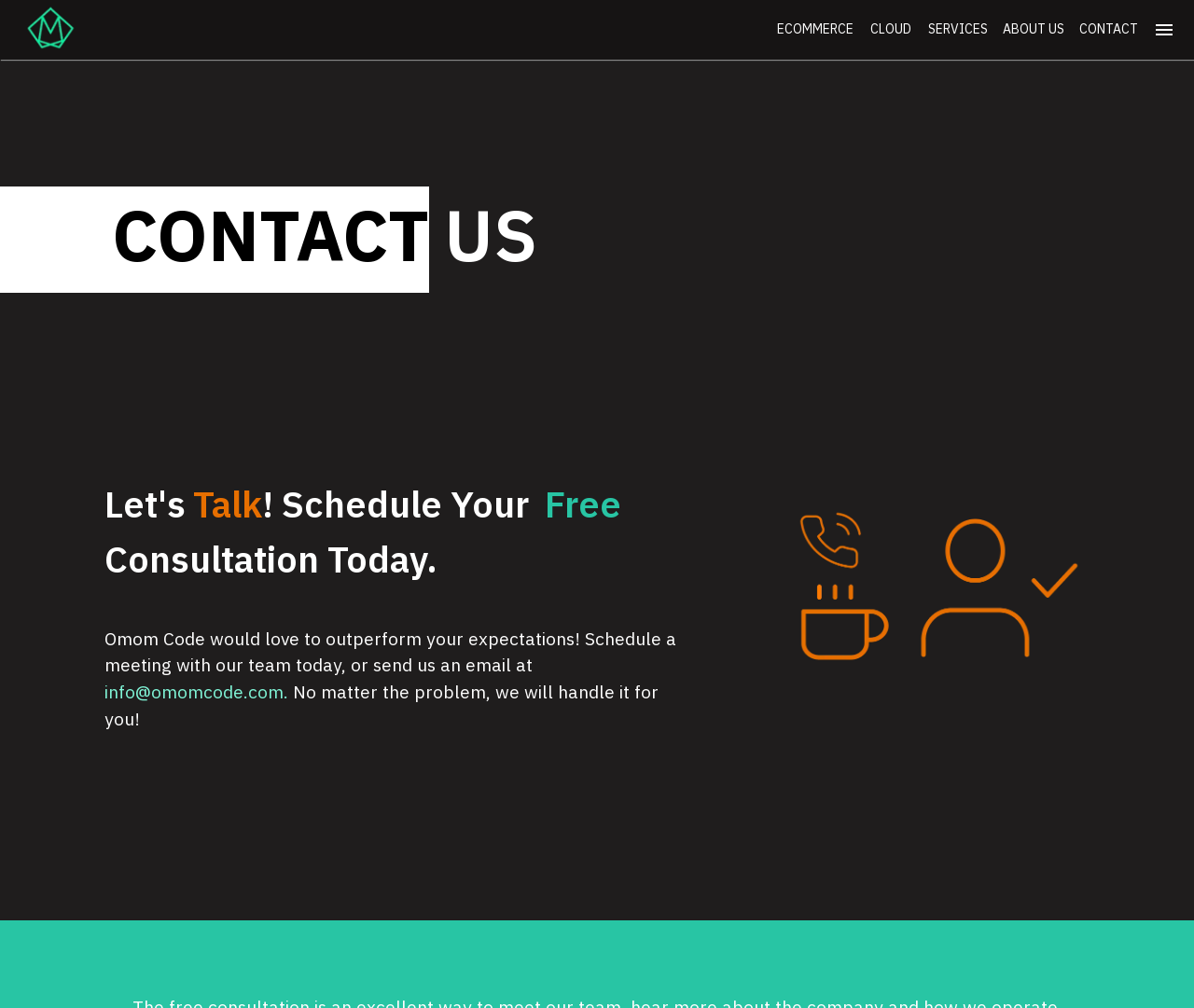Highlight the bounding box of the UI element that corresponds to this description: "About Us".

[0.834, 0.013, 0.898, 0.046]